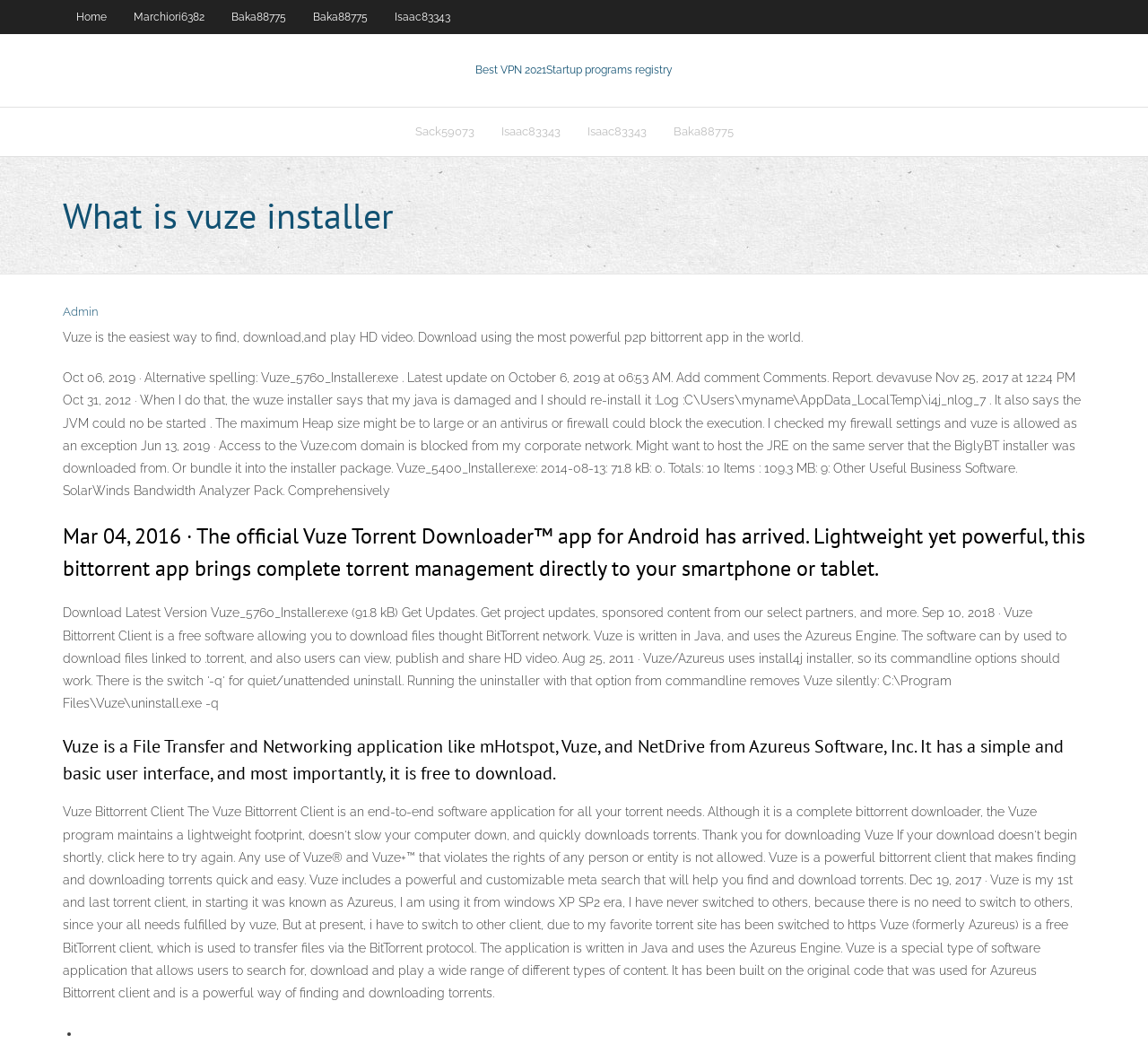Carefully observe the image and respond to the question with a detailed answer:
What is the problem with Java when installing Vuze?

According to the webpage content, when trying to install Vuze, the installer says that Java is damaged and needs to be re-installed, and it also mentions that the JVM could not be started due to possible issues with the maximum heap size or antivirus/firewall blocking the execution.